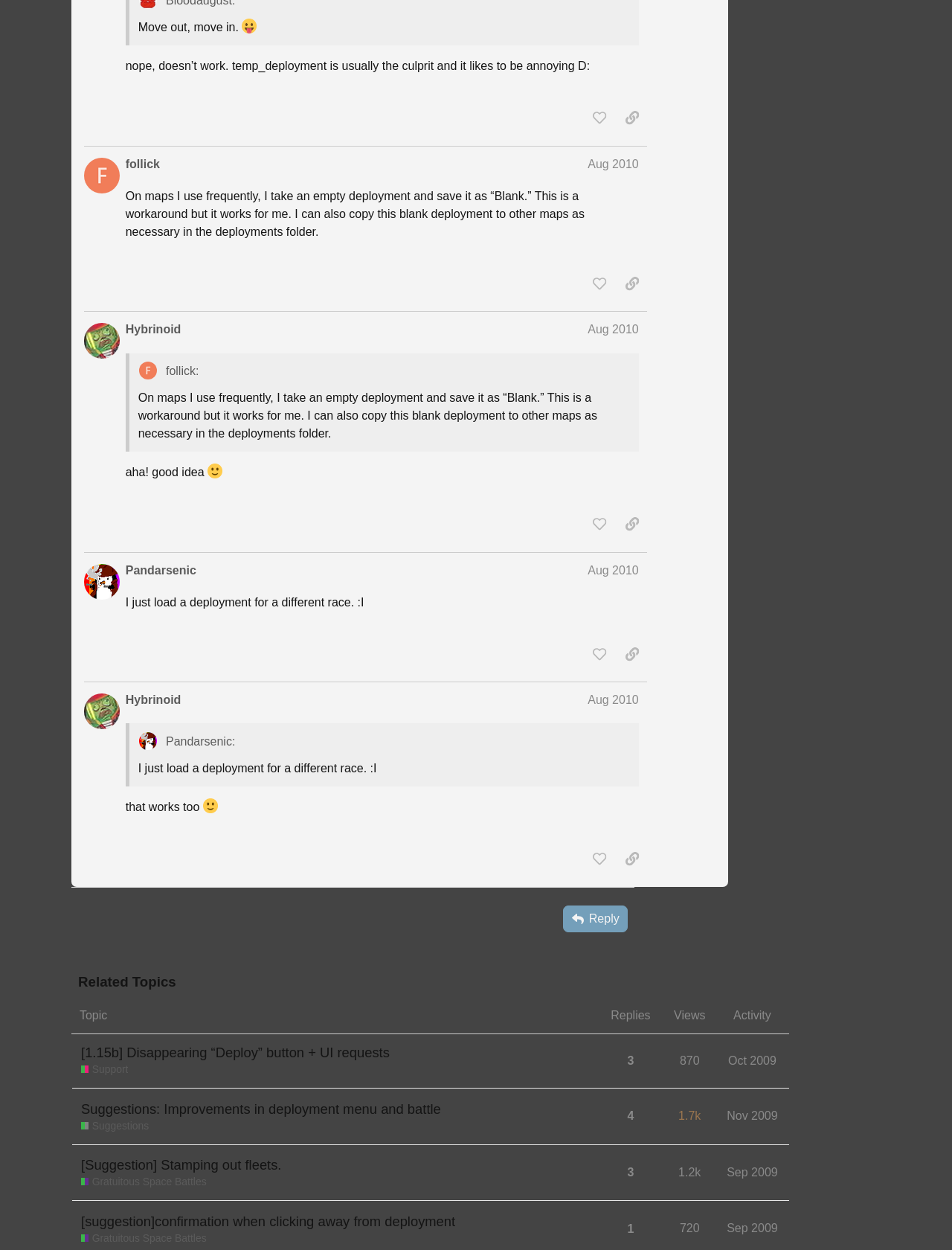Determine the bounding box coordinates for the area that should be clicked to carry out the following instruction: "reply".

[0.592, 0.724, 0.659, 0.746]